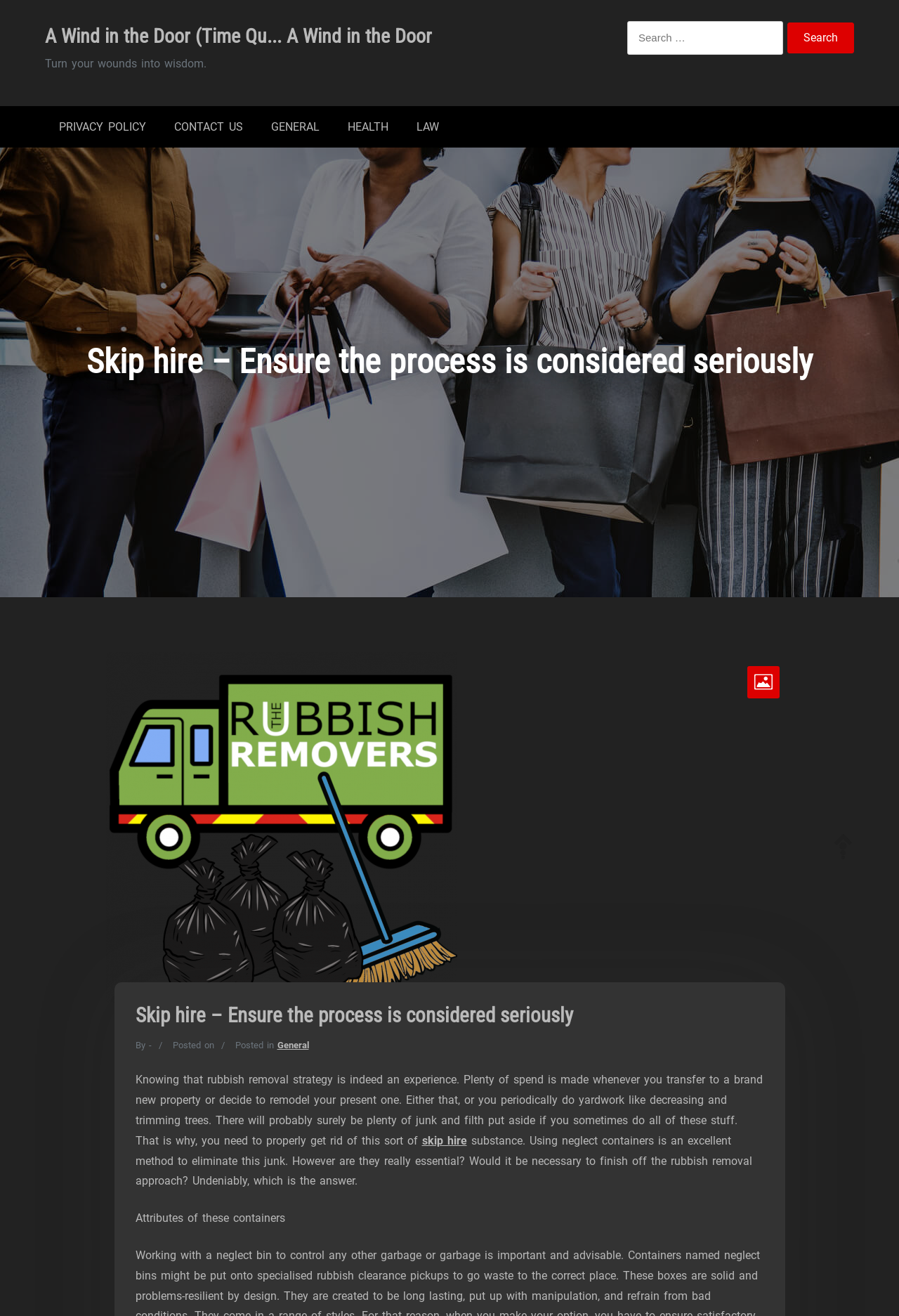Could you find the bounding box coordinates of the clickable area to complete this instruction: "Go to CONTACT US page"?

[0.178, 0.081, 0.286, 0.112]